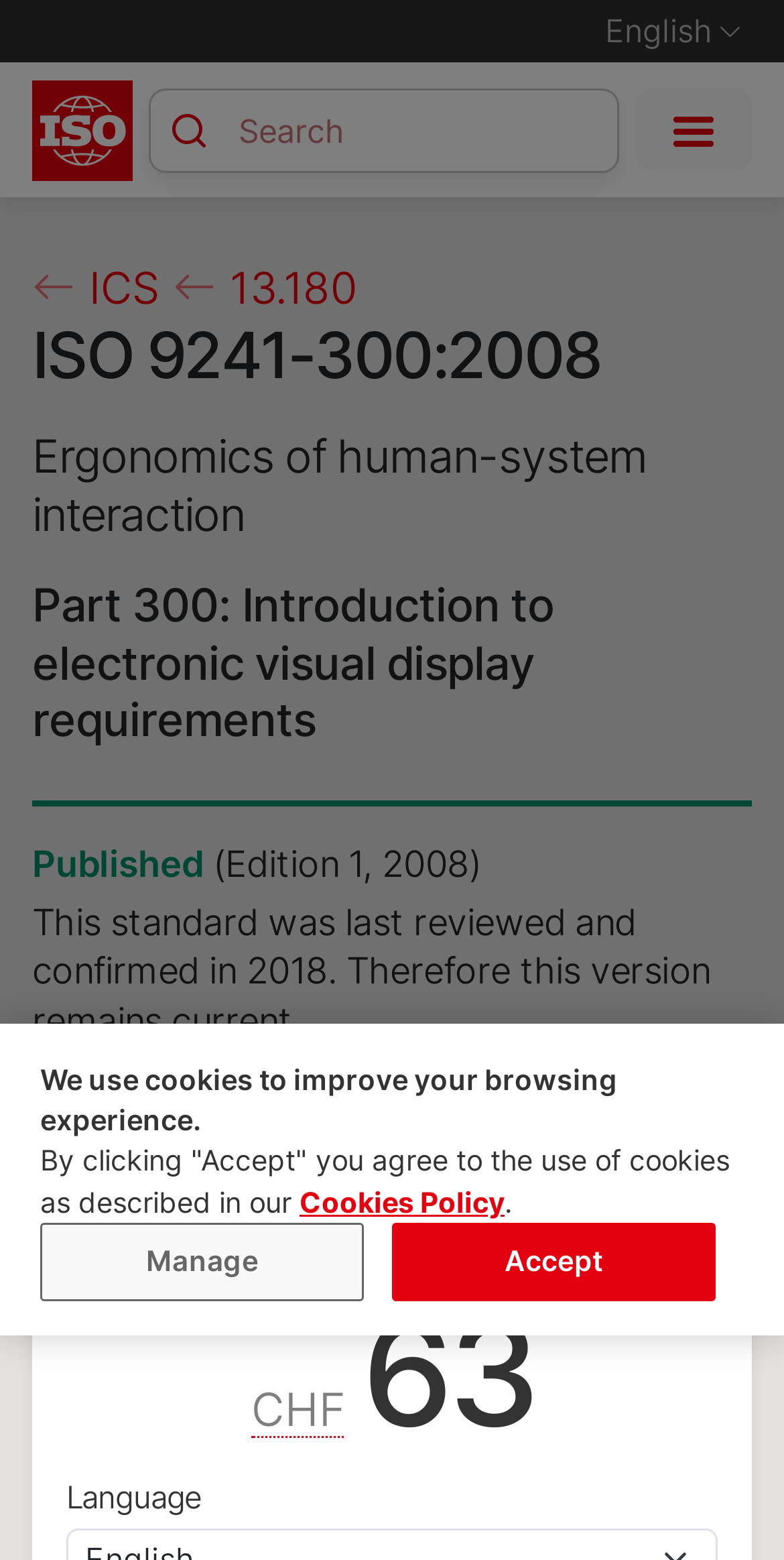Answer the question with a single word or phrase: 
What is the language of the webpage?

English